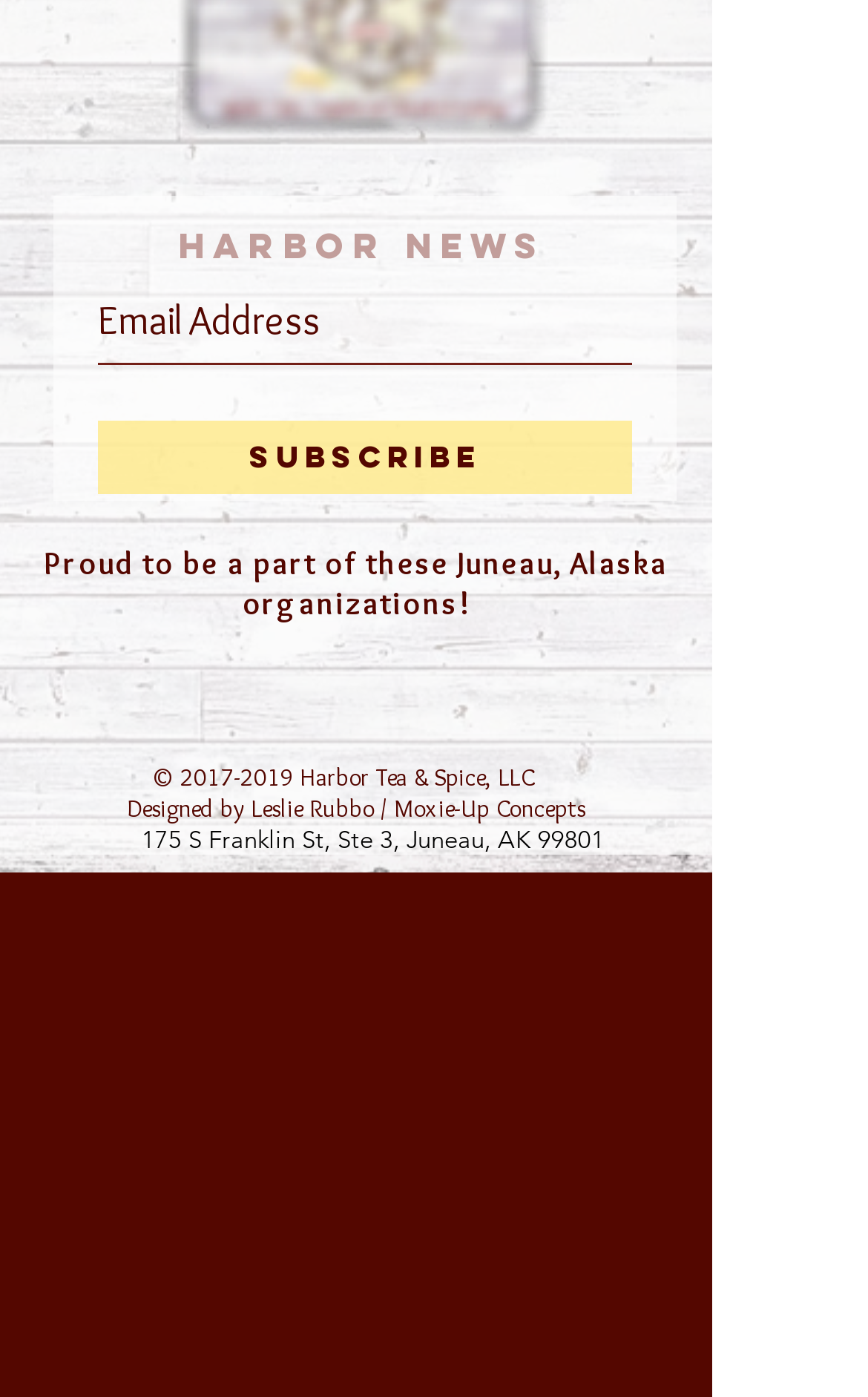Locate the bounding box coordinates of the UI element described by: "aria-label="Email Address" name="email" placeholder="Email Address"". The bounding box coordinates should consist of four float numbers between 0 and 1, i.e., [left, top, right, bottom].

[0.113, 0.199, 0.728, 0.261]